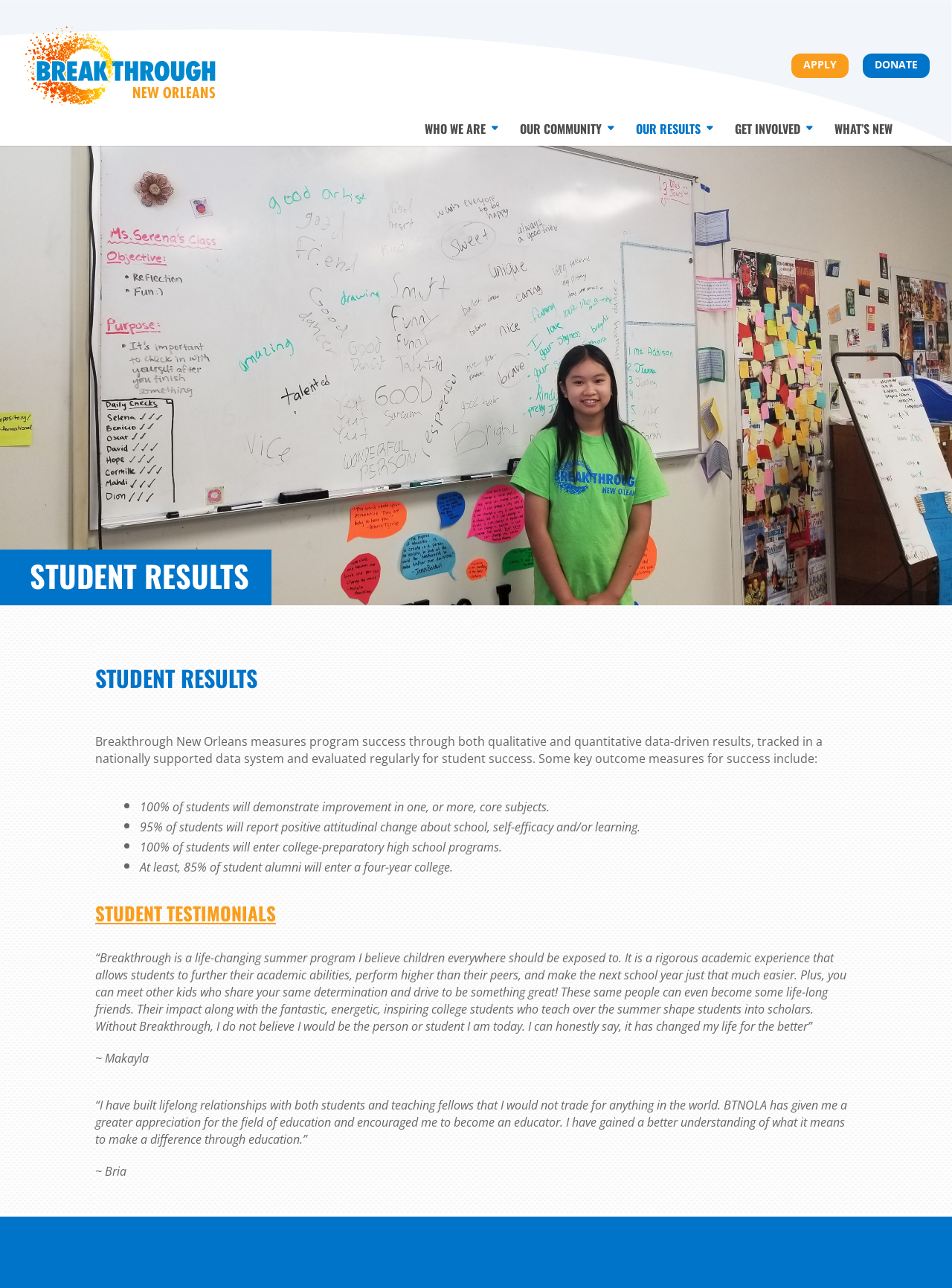What is the theme of the webpage?
Please respond to the question with a detailed and informative answer.

The theme of the webpage can be inferred from the content of the webpage which talks about student results, academic support, and college preparation, indicating that the theme is related to education.